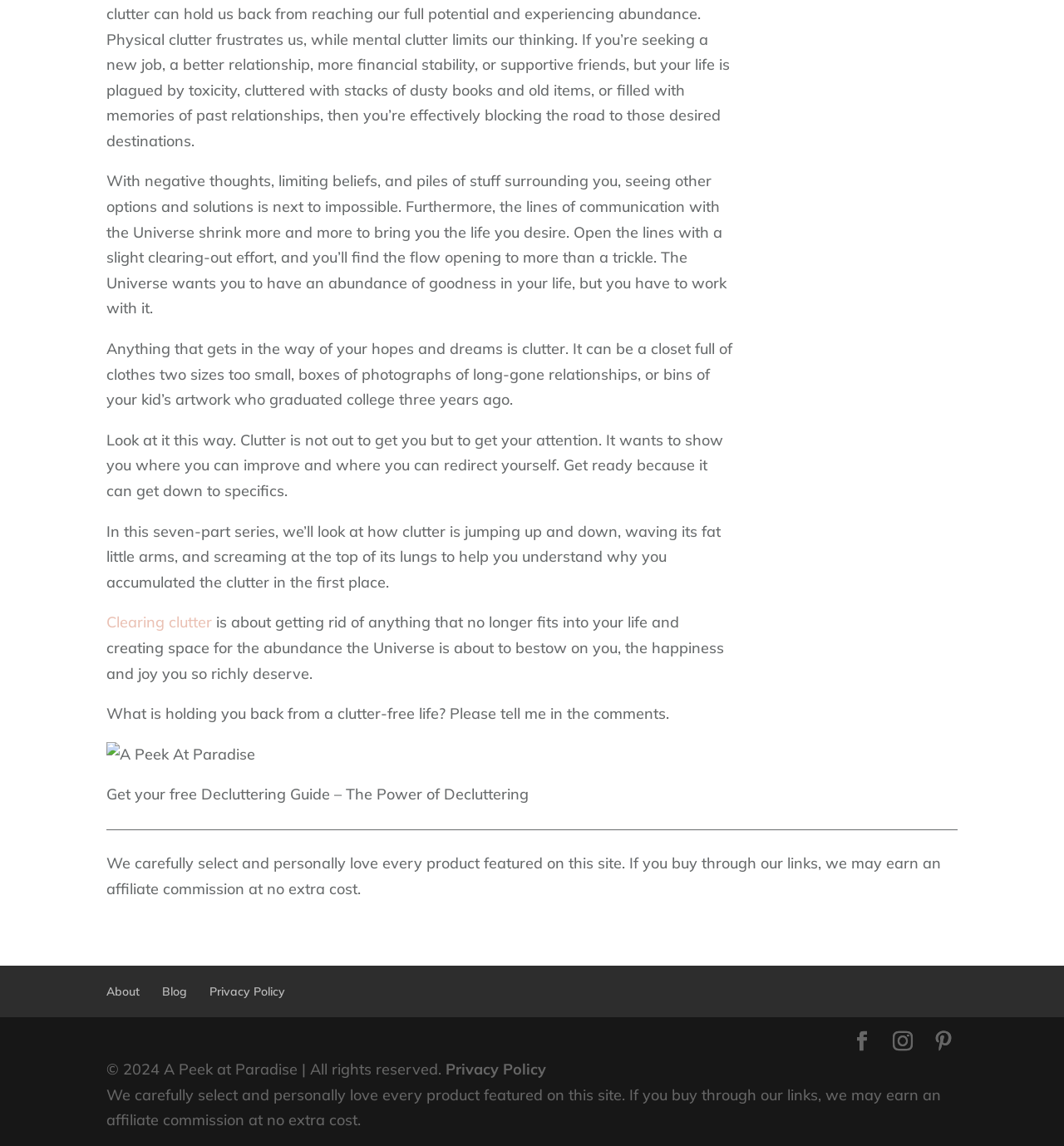Determine the bounding box for the UI element described here: "Pinterest".

[0.877, 0.898, 0.896, 0.92]